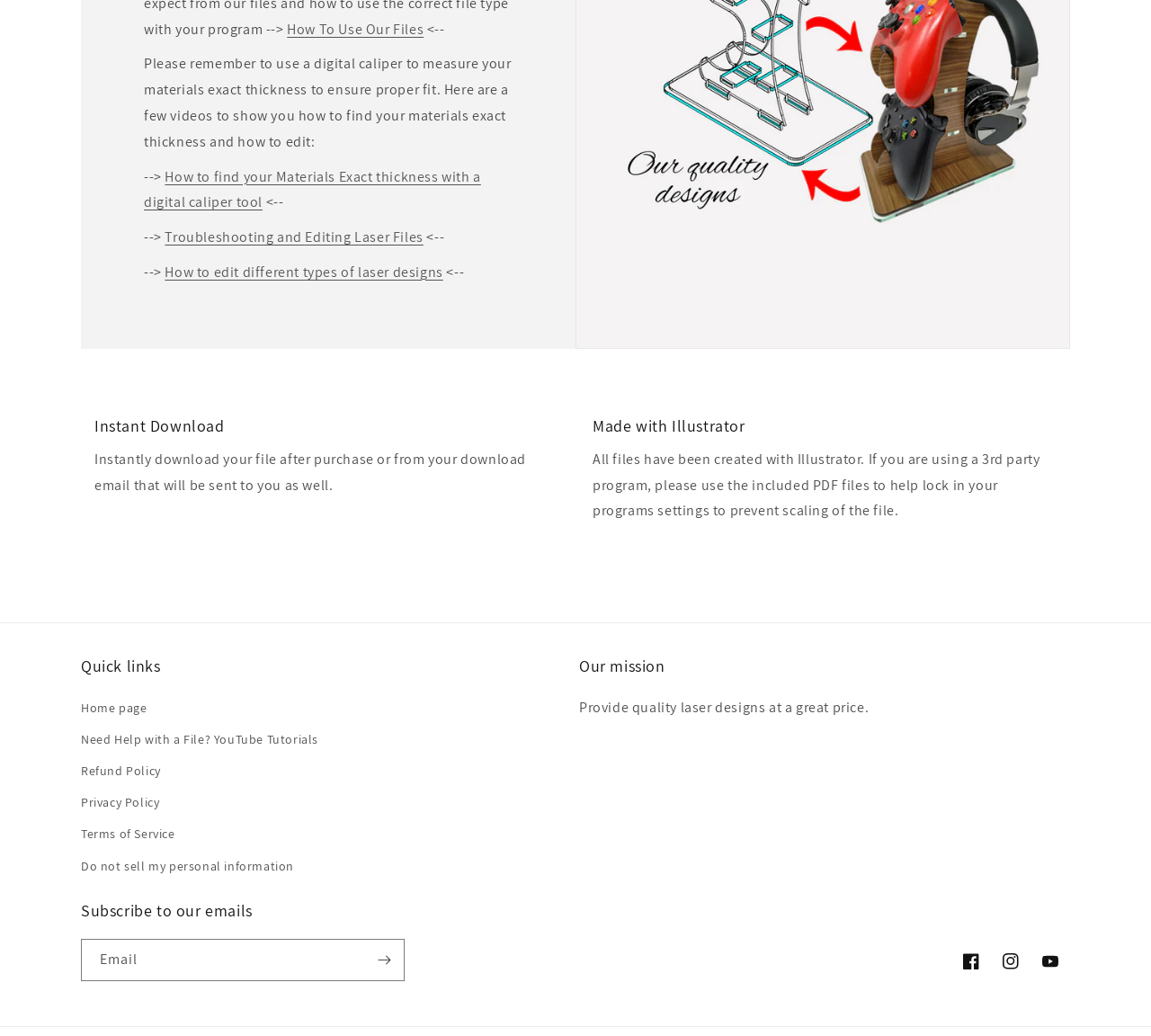Please specify the bounding box coordinates of the clickable section necessary to execute the following command: "Check out our 'Facebook' page".

[0.827, 0.909, 0.861, 0.947]